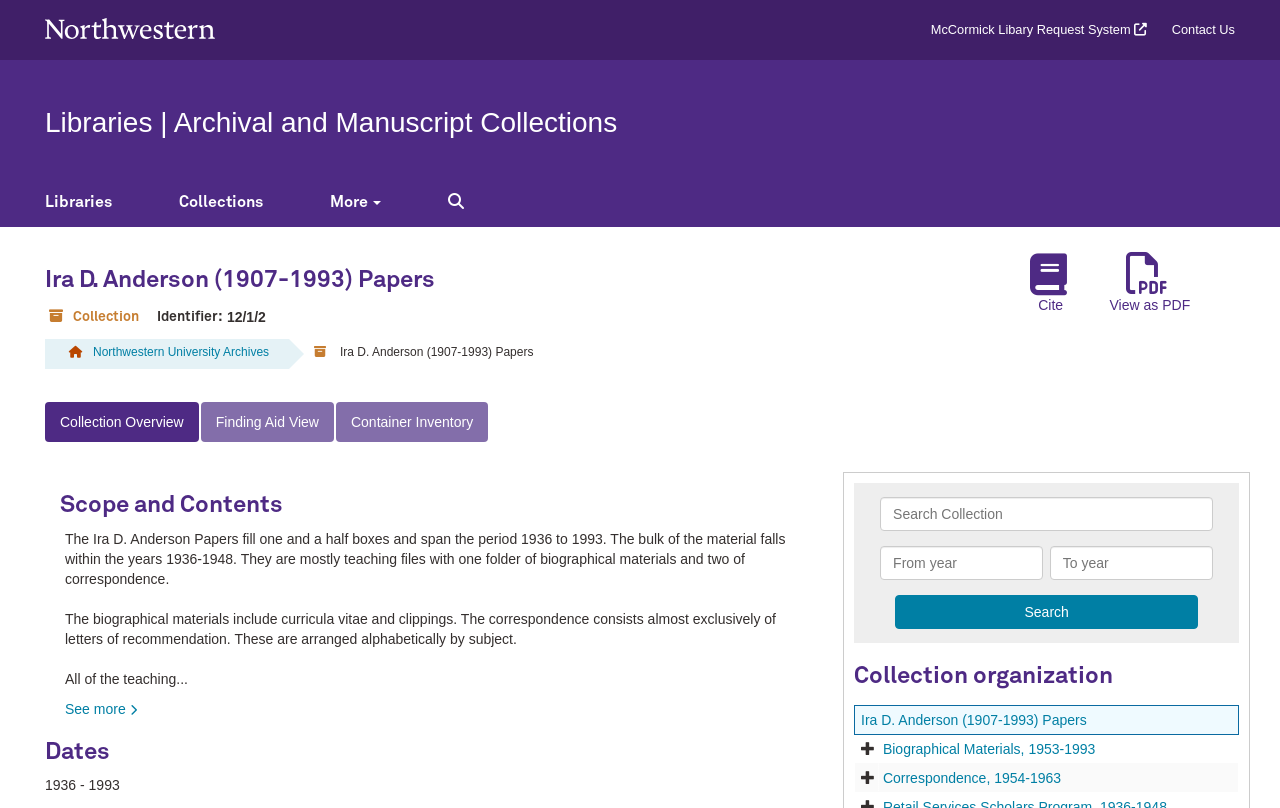Answer the following query concisely with a single word or phrase:
What is the date range of the collection?

1936 - 1993